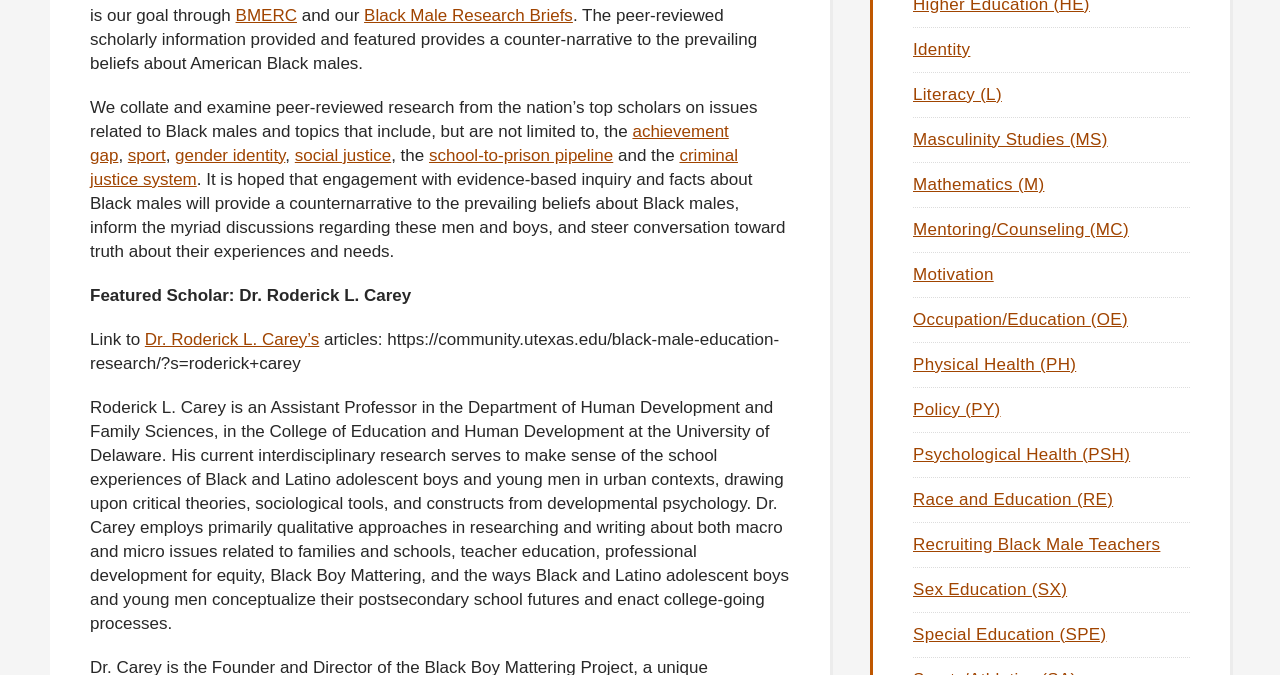Provide the bounding box coordinates of the UI element that matches the description: "Mathematics (M)".

[0.713, 0.259, 0.816, 0.287]